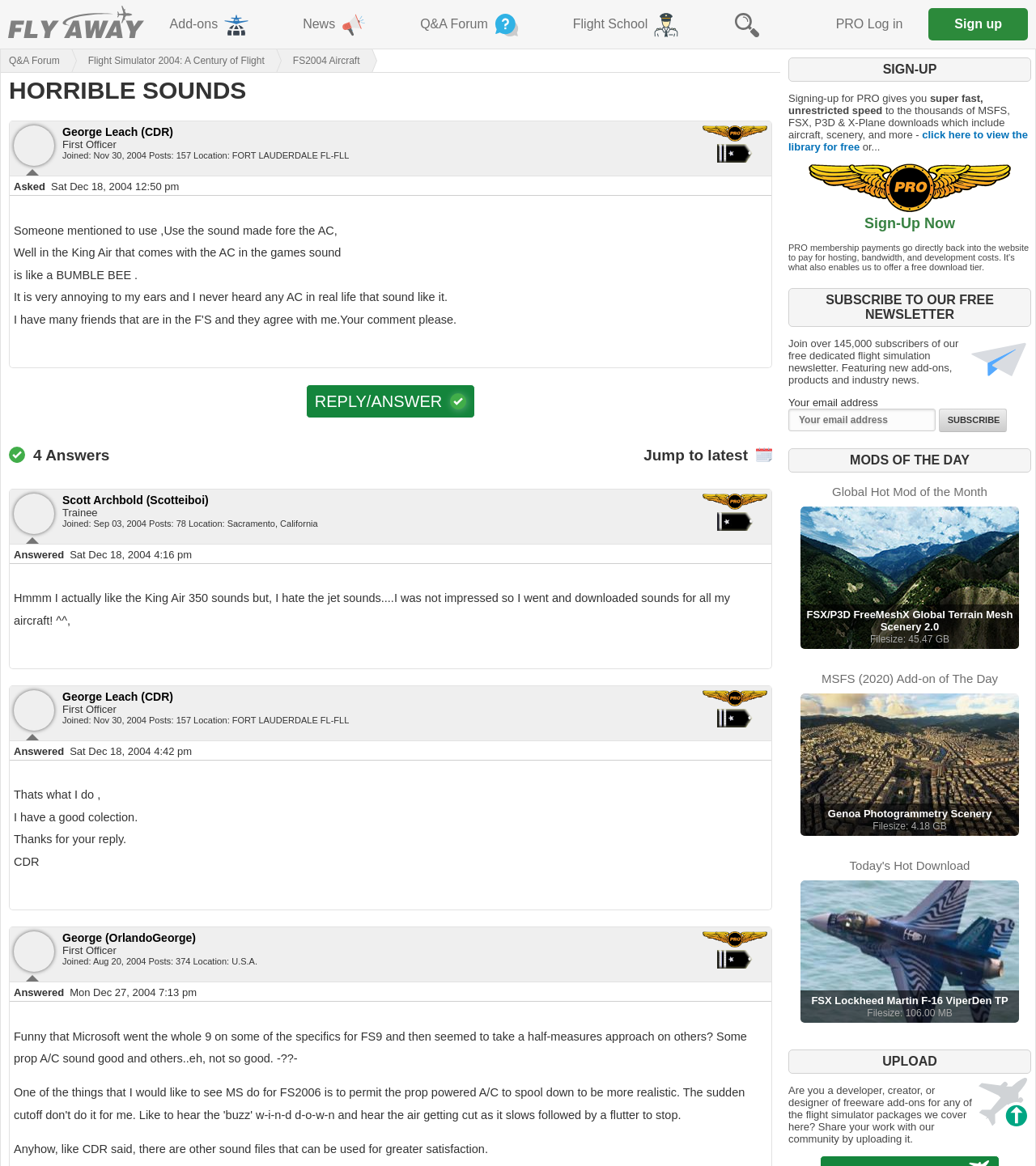Describe all visible elements and their arrangement on the webpage.

This webpage is a question and answer forum dedicated to flight simulation, specifically discussing the sounds in Flight Simulator 2004. At the top of the page, there is a header section with a logo image of "Fly Away Simulation" on the left, followed by a series of links to different sections of the website, including "Add-ons", "News", "Q&A Forum", "Flight School", and "Search". The search function is accompanied by a small magnifying glass icon.

Below the header, there is a title section with a heading that reads "HORRIBLE SOUNDS - Flight Simulator 2004: A Century of Flight (FS2004 Aircraft)". This is followed by a section displaying the user's profile information, including their name, "George Leach (CDR)", their membership status, "Pro Member", and their location, "FORT LAUDERDALE FL-FLL".

The main content of the page is a question posted by the user, asking about the annoying sounds in the King Air aircraft in Flight Simulator 2004. The question is followed by four answers from different users, each with their own profile information and membership status displayed. The answers discuss the user's experience with the sounds in the game and offer suggestions for improving them.

Throughout the page, there are several images, including icons for "Pro Member" and "First Officer" membership statuses, as well as a small image of a question mark next to the "Question REPLY/ANSWER" button. The page also has a section at the bottom promoting the benefits of signing up for a "PRO" membership, including access to a large library of downloads for flight simulation software.